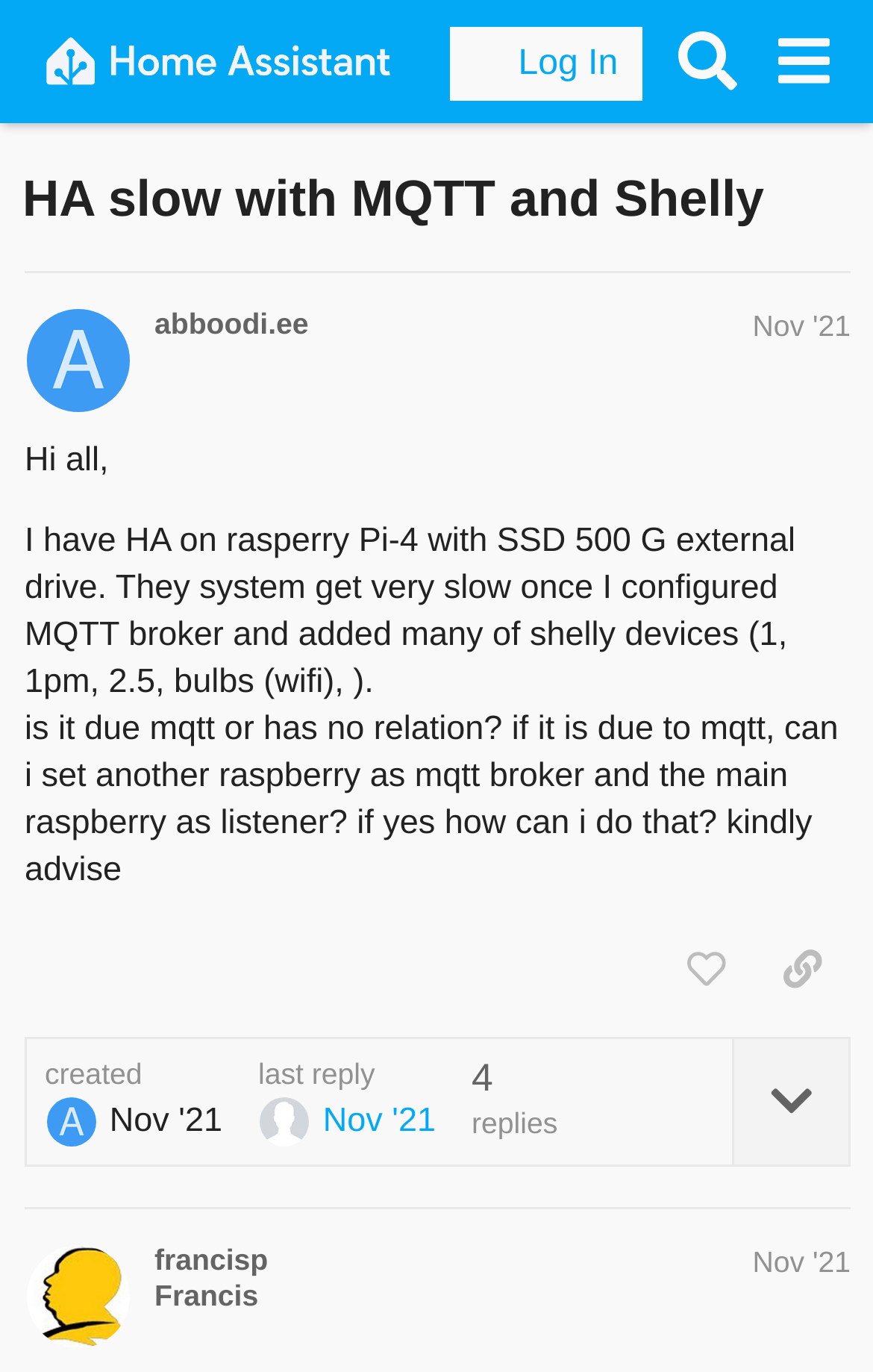How many replies are there to the first post?
Refer to the image and provide a detailed answer to the question.

There is one reply to the first post, which can be found below the original post content. The reply is from a user named 'francisp Francis'.